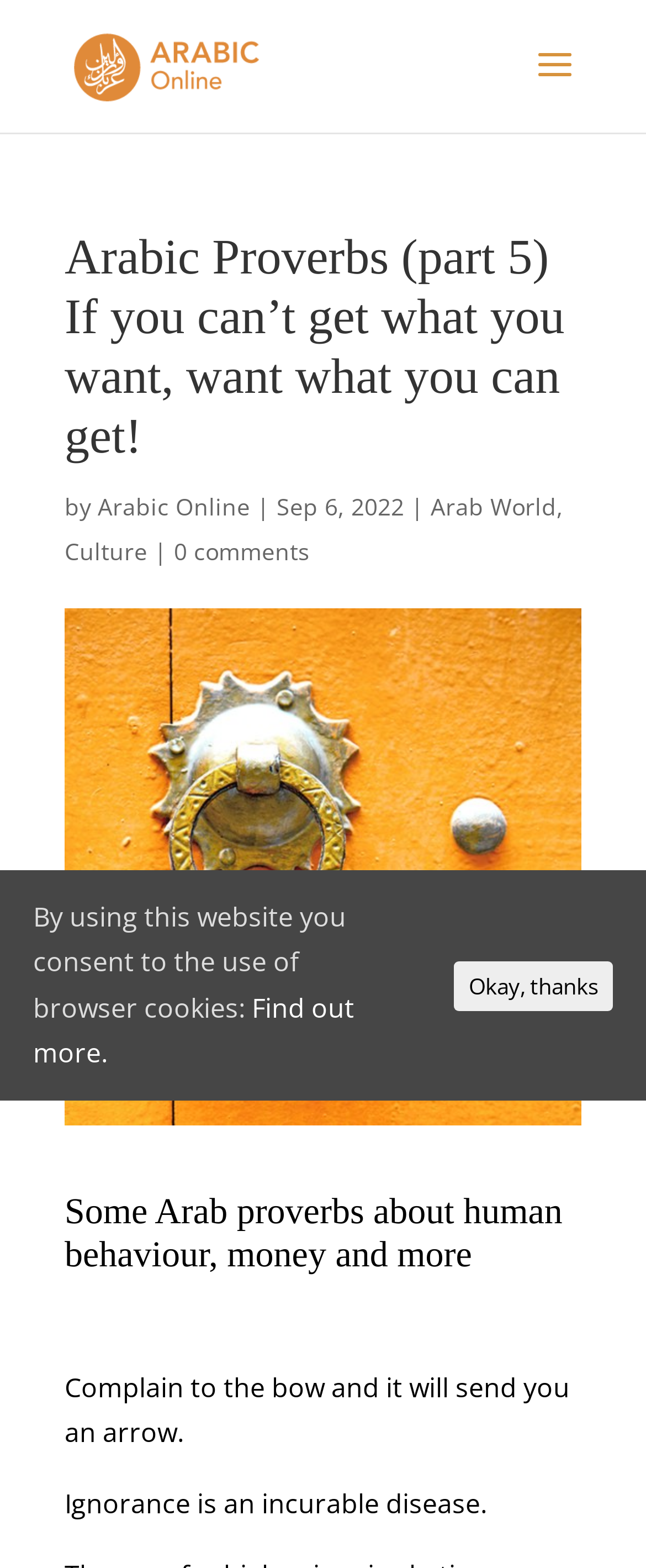What is the first proverb mentioned?
Please respond to the question thoroughly and include all relevant details.

I looked at the text content of the webpage and found the first proverb mentioned, which is 'Complain to the bow and it will send you an arrow.'.